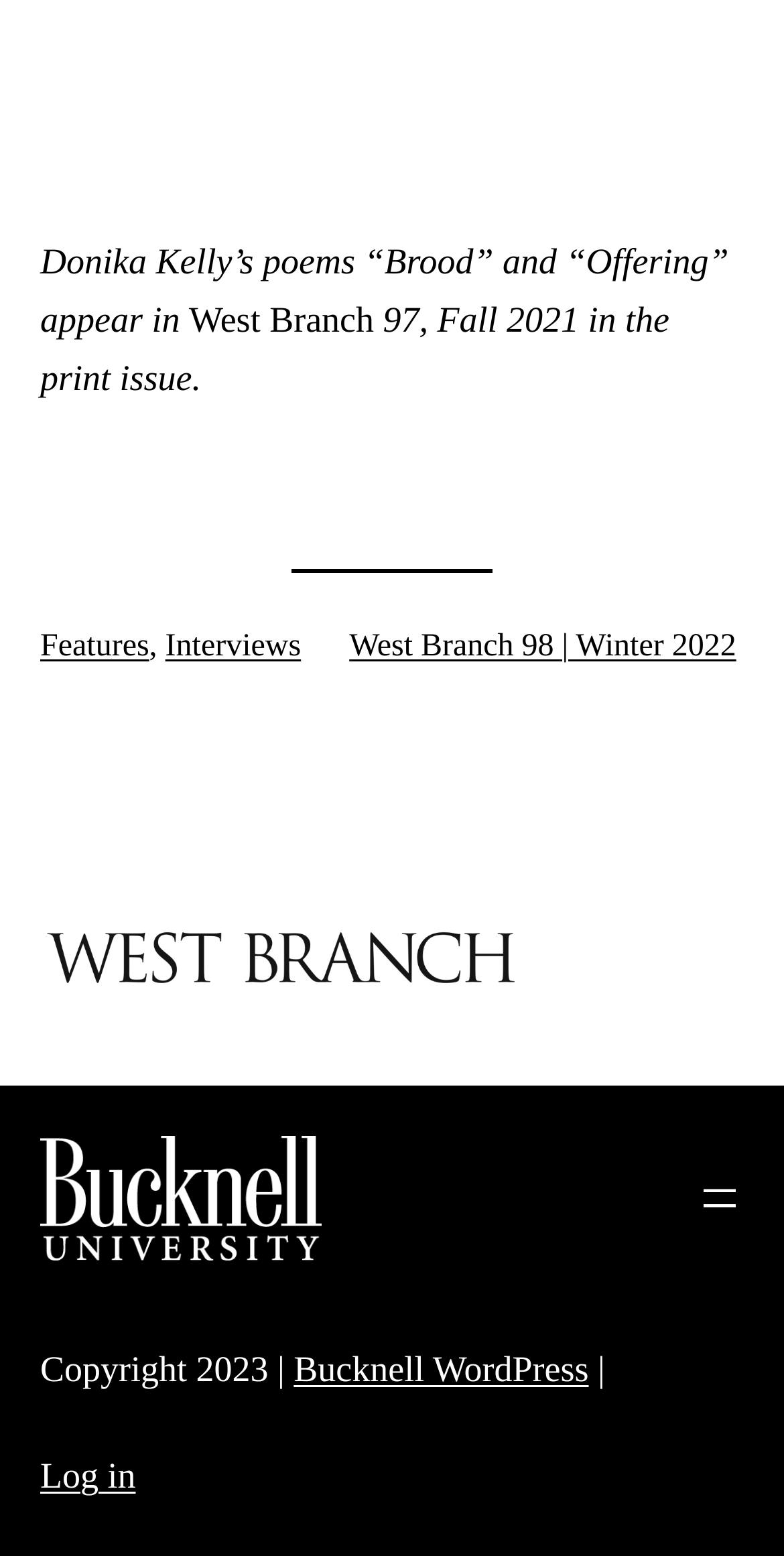Return the bounding box coordinates of the UI element that corresponds to this description: "Bucknell WordPress". The coordinates must be given as four float numbers in the range of 0 and 1, [left, top, right, bottom].

[0.375, 0.867, 0.751, 0.893]